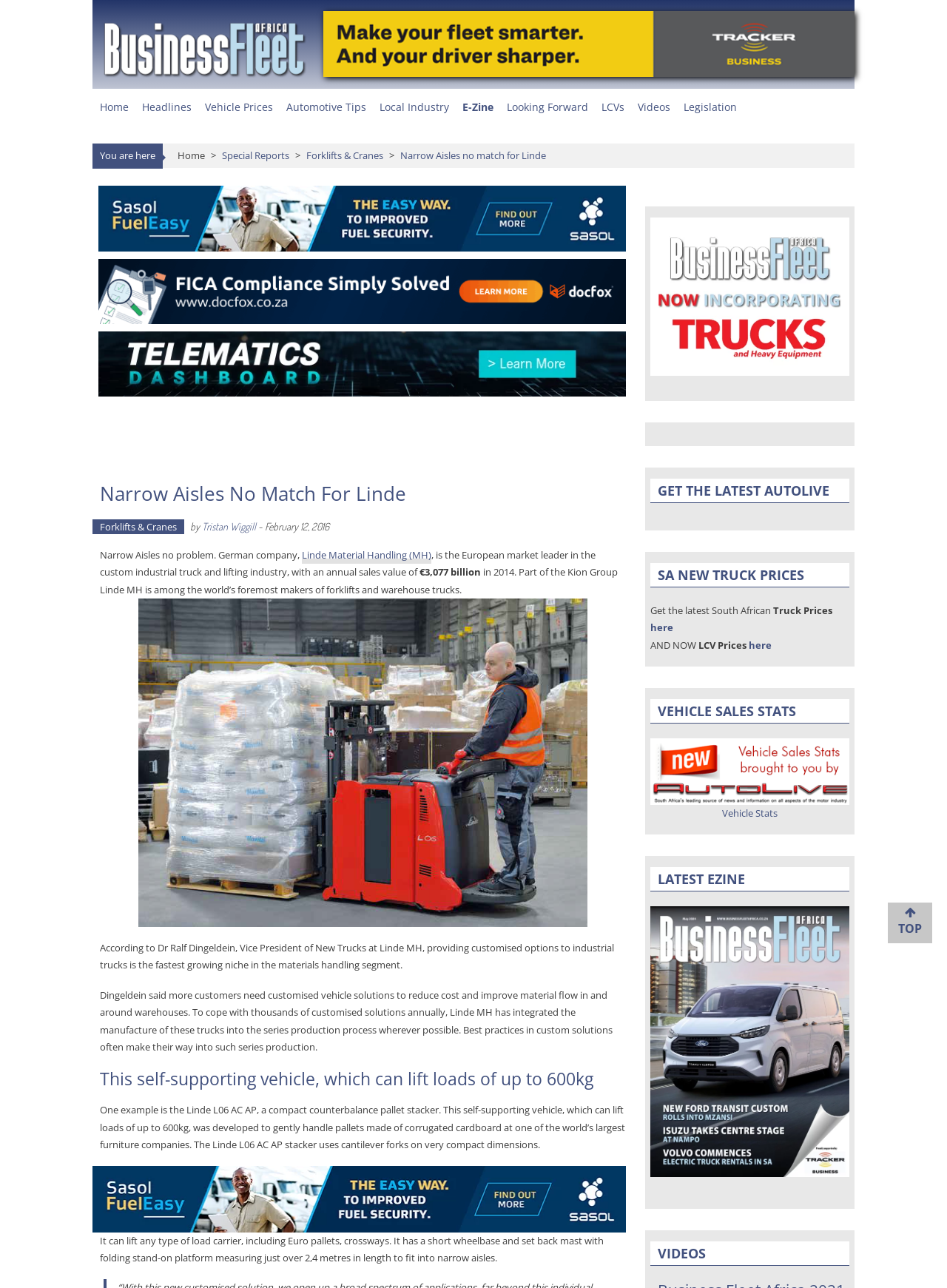Can you specify the bounding box coordinates for the region that should be clicked to fulfill this instruction: "View the 'LATEST EZINE'".

[0.687, 0.673, 0.897, 0.692]